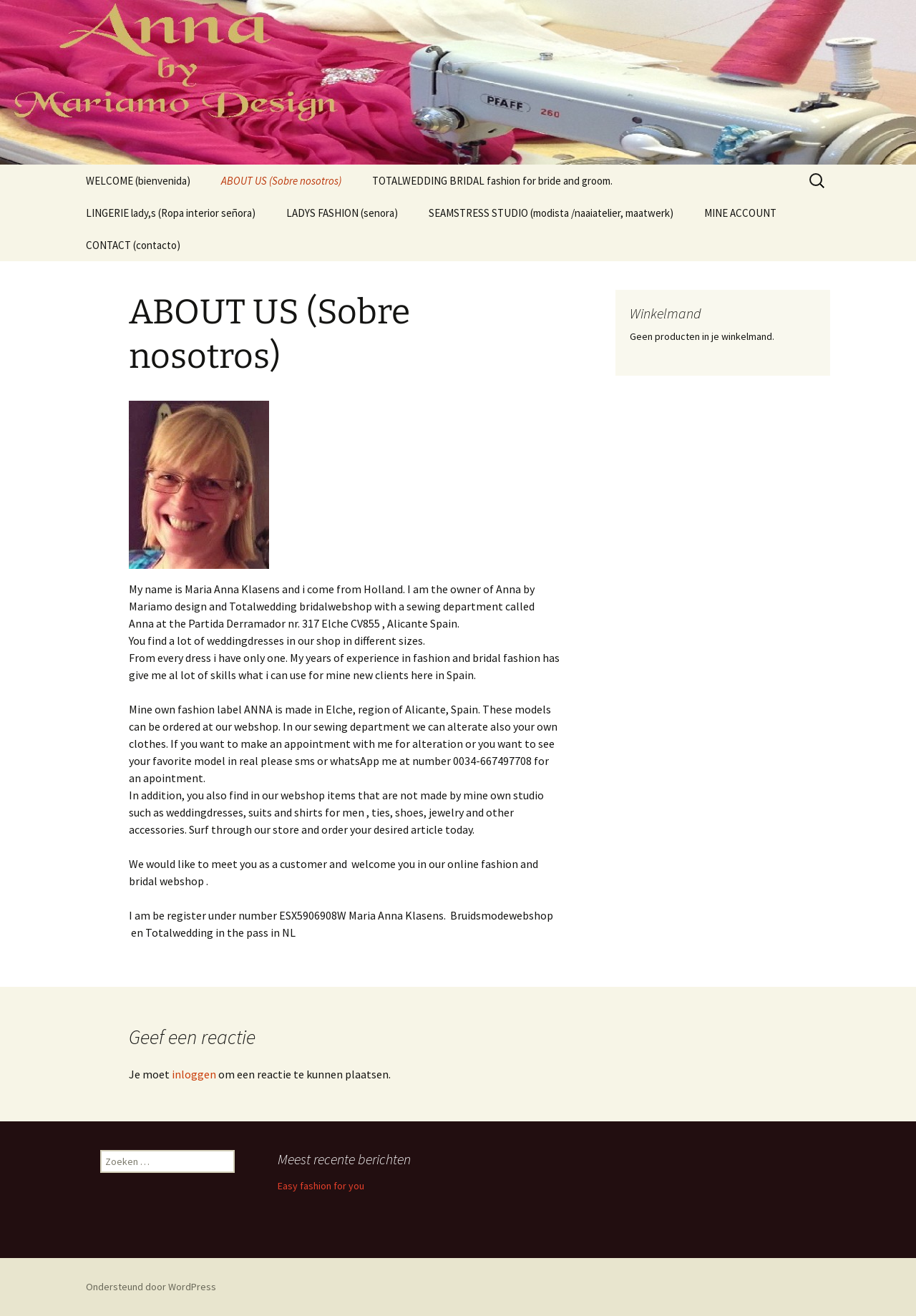Generate a comprehensive description of the webpage.

This webpage is about Anna by Mariamo design and Totalwedding bridal webshop, owned by Maria Anna Klasens from Holland. At the top, there is a heading "Anna/Totalwedding/Mariamo" followed by "by Mariamo Design". Below this, there are several links to different sections of the website, including "WELCOME", "ABOUT US", "TOTALWEDDING BRIDAL fashion for bride and groom", and more.

The main content of the webpage is divided into several categories, including wedding dresses, bridal lingerie, bridal shoes, and accessories like jewelry, veils, and tiaras. There are also sections for men's fashion, children's collection, and ladies' fashion, including evening dresses, tops, and pants.

Each category has multiple links to specific products or subcategories, such as different sizes of wedding dresses or types of men's shirts. The links are arranged in a grid-like structure, with multiple columns and rows.

At the bottom of the page, there are links to the seamstress studio, mask for safety, and articles for sewing. There are also links to the user's account, shopping basket, and total to pay. Overall, the webpage appears to be an e-commerce website for a bridal and fashion store.